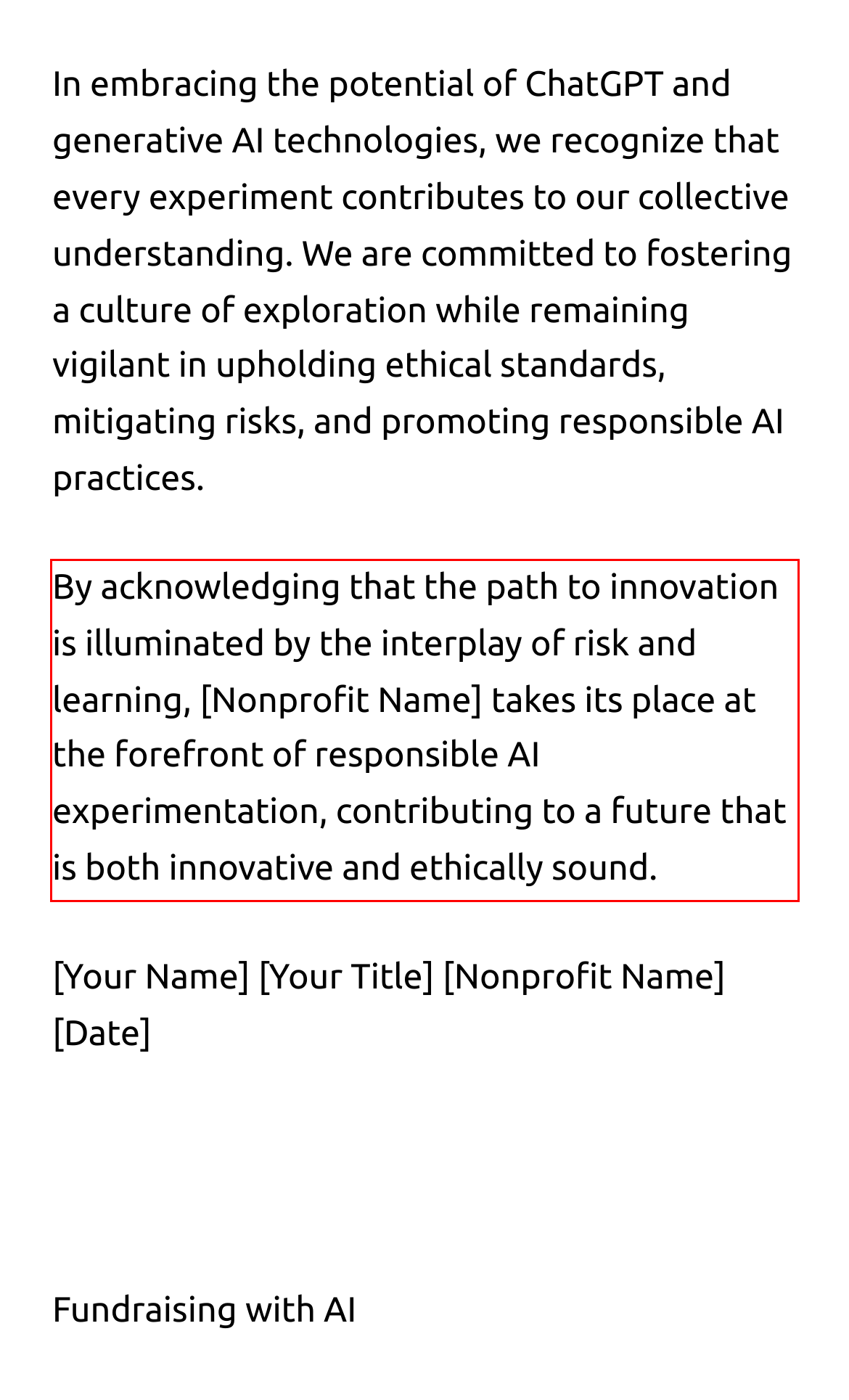Using the provided screenshot, read and generate the text content within the red-bordered area.

By acknowledging that the path to innovation is illuminated by the interplay of risk and learning, [Nonprofit Name] takes its place at the forefront of responsible AI experimentation, contributing to a future that is both innovative and ethically sound.